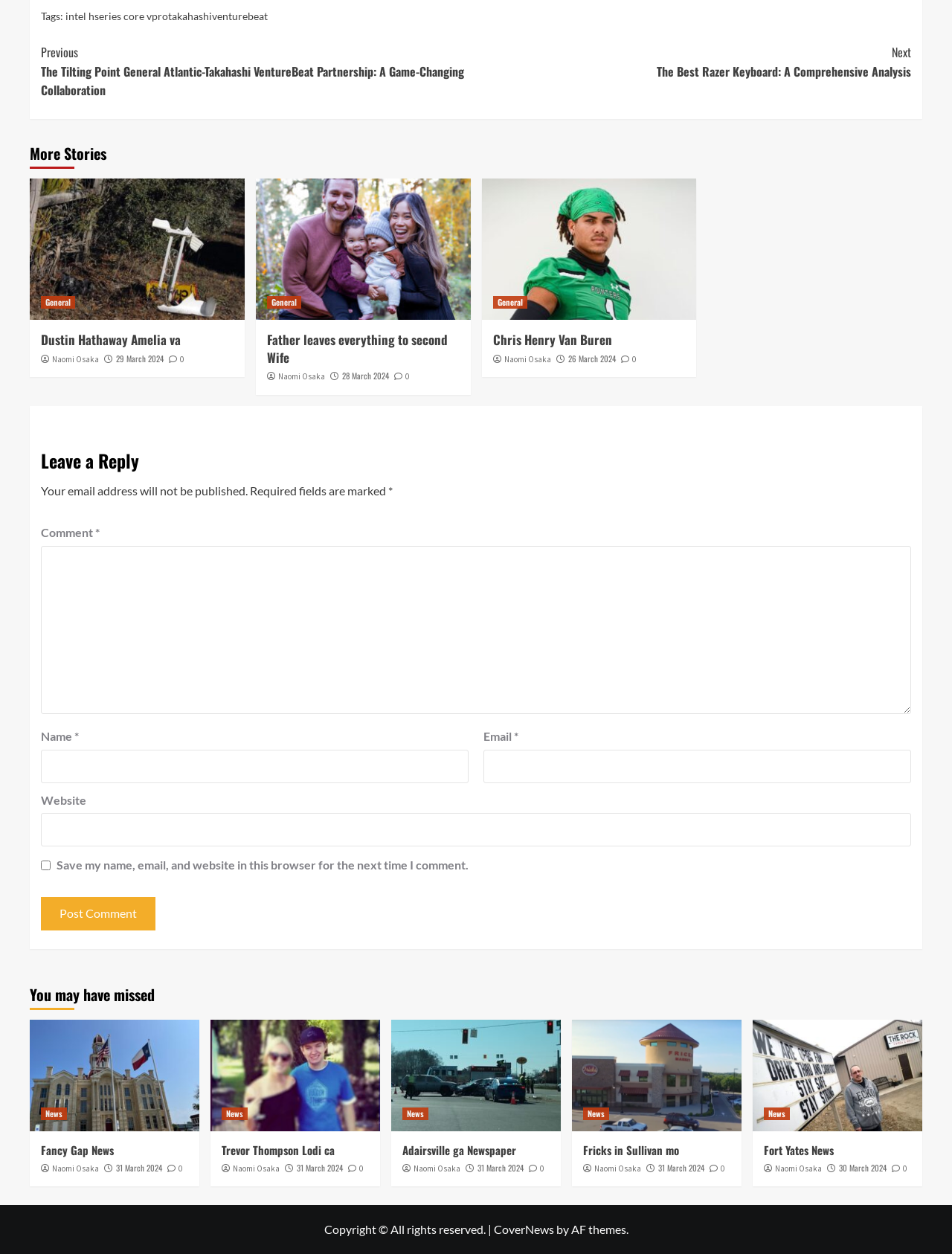From the element description: "Fort Yates News", extract the bounding box coordinates of the UI element. The coordinates should be expressed as four float numbers between 0 and 1, in the order [left, top, right, bottom].

[0.802, 0.91, 0.876, 0.923]